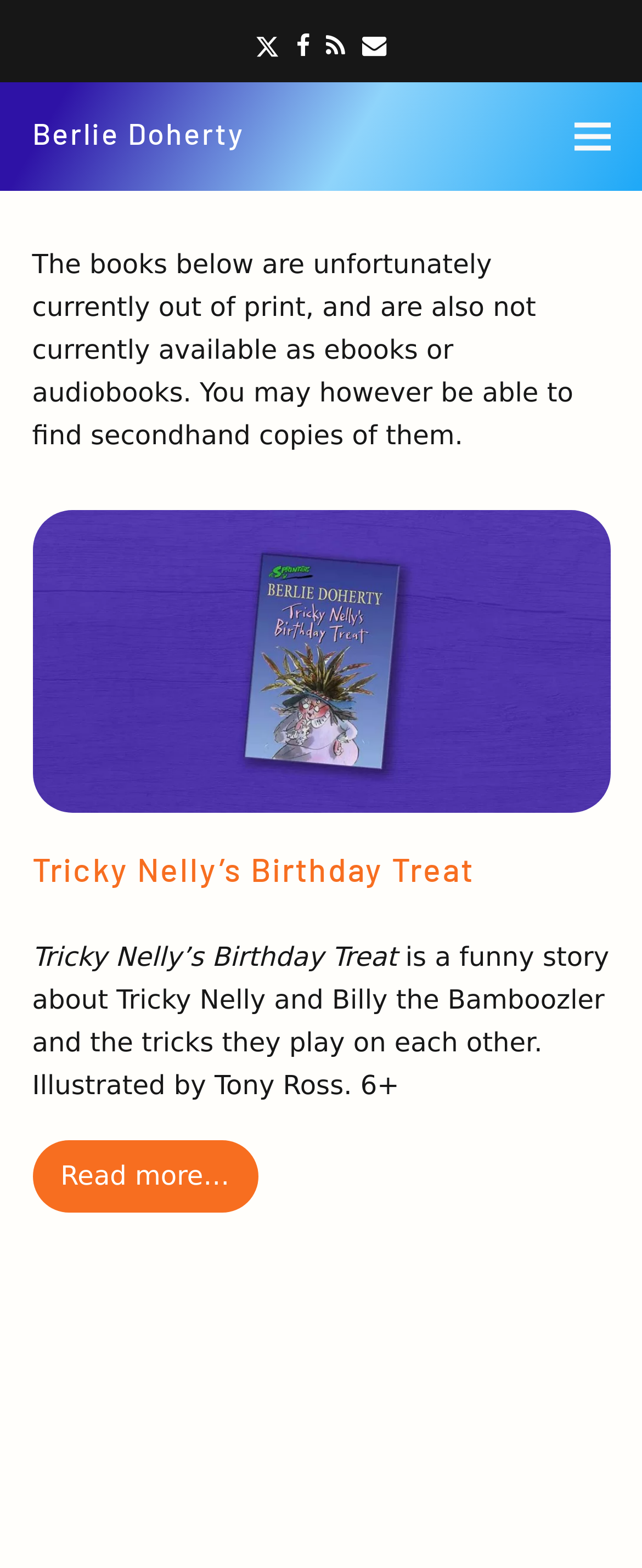How many books are listed on this page?
Based on the screenshot, give a detailed explanation to answer the question.

I counted the number of book titles listed on the page, which are 'Tricky Nelly’s Birthday Treat' and 'Willa And Old Miss Annie'. Therefore, there are 2 books listed on this page.